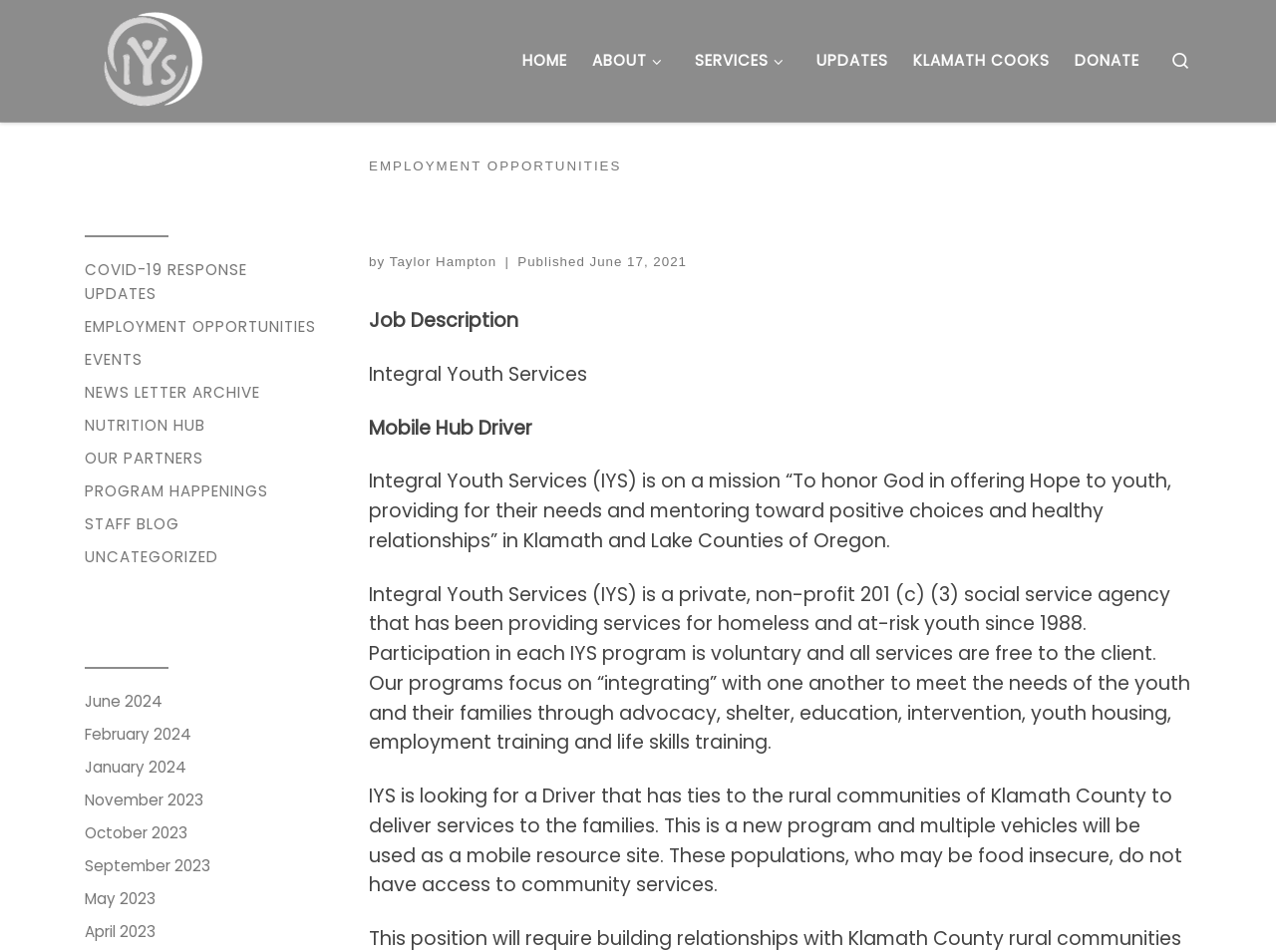Provide the bounding box for the UI element matching this description: "Skip to content".

[0.003, 0.004, 0.134, 0.061]